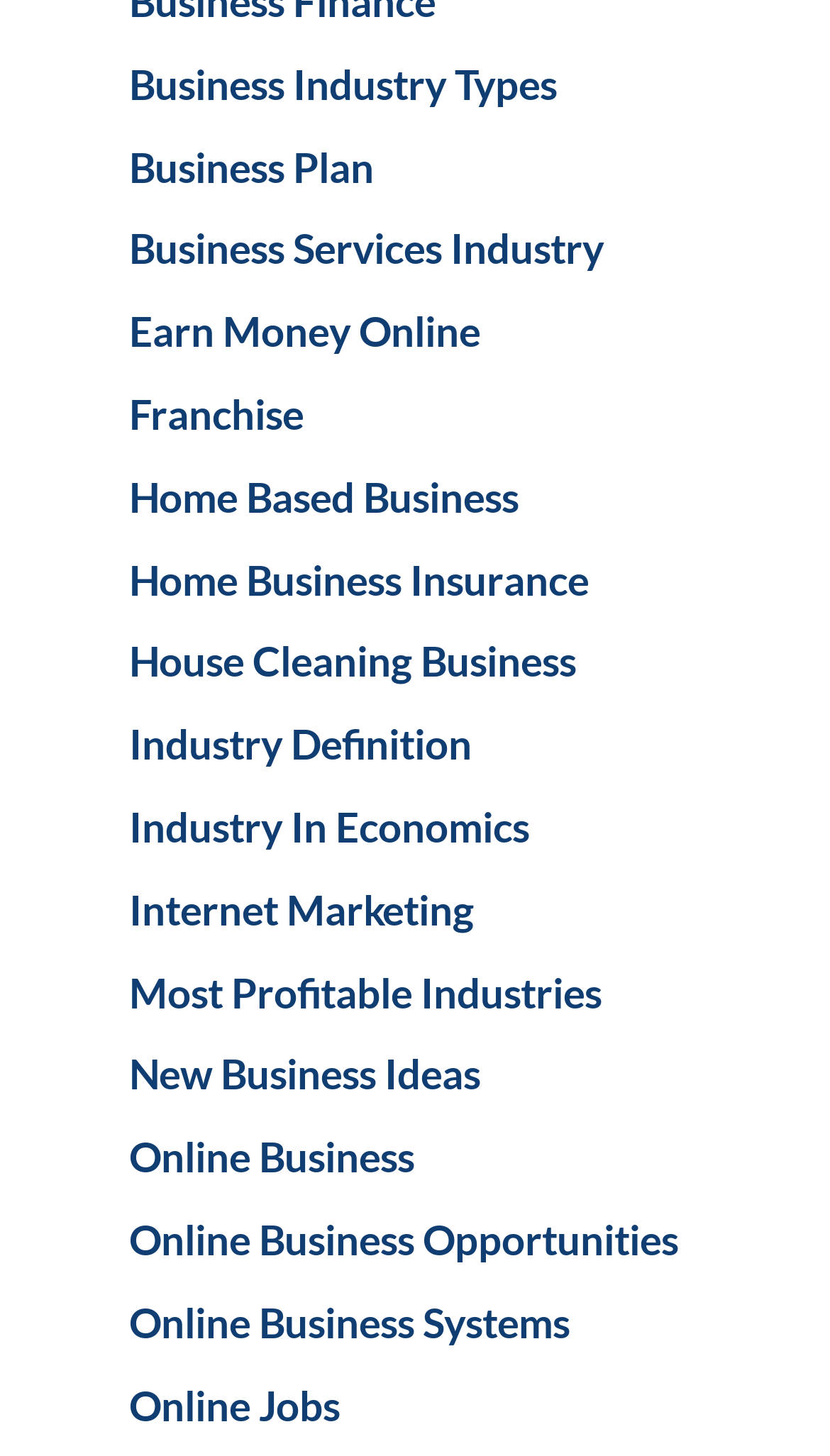What is the common theme among the links?
Answer with a single word or short phrase according to what you see in the image.

Business and industry